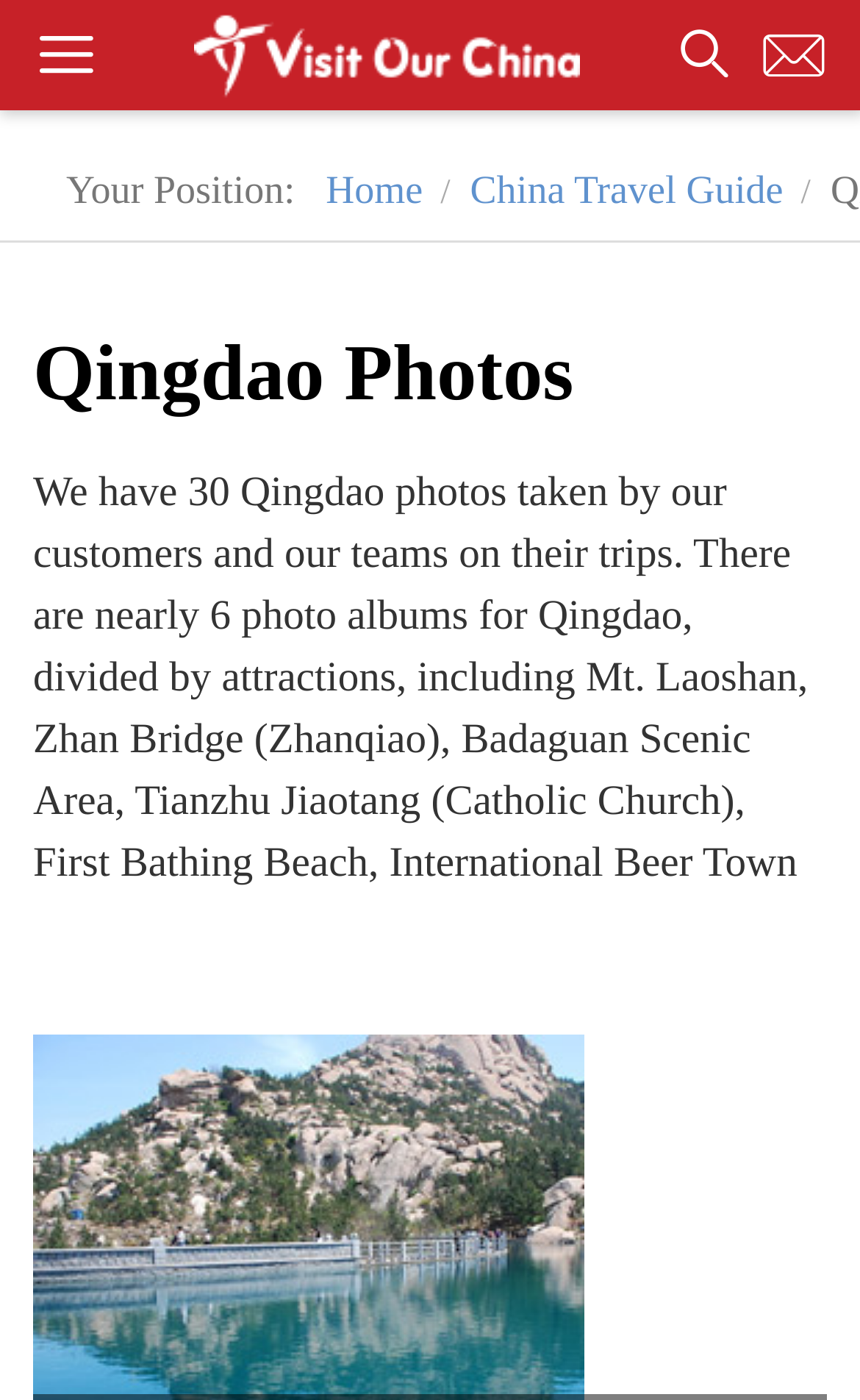How many photo albums are there for Qingdao?
Using the details shown in the screenshot, provide a comprehensive answer to the question.

The StaticText element mentions that there are nearly 6 photo albums for Qingdao, divided by attractions.